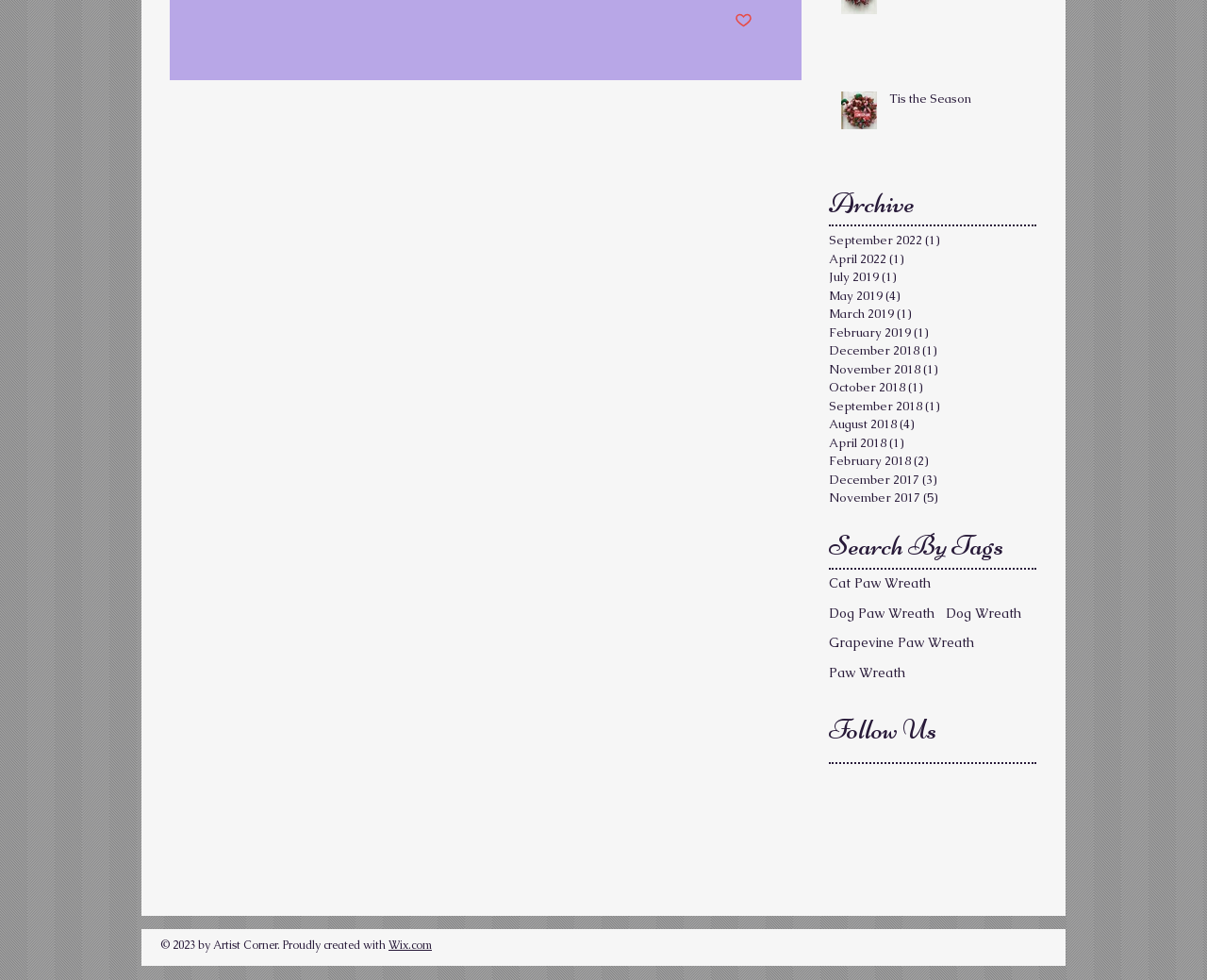What is the name of the platform used to create this website?
Using the screenshot, give a one-word or short phrase answer.

Wix.com